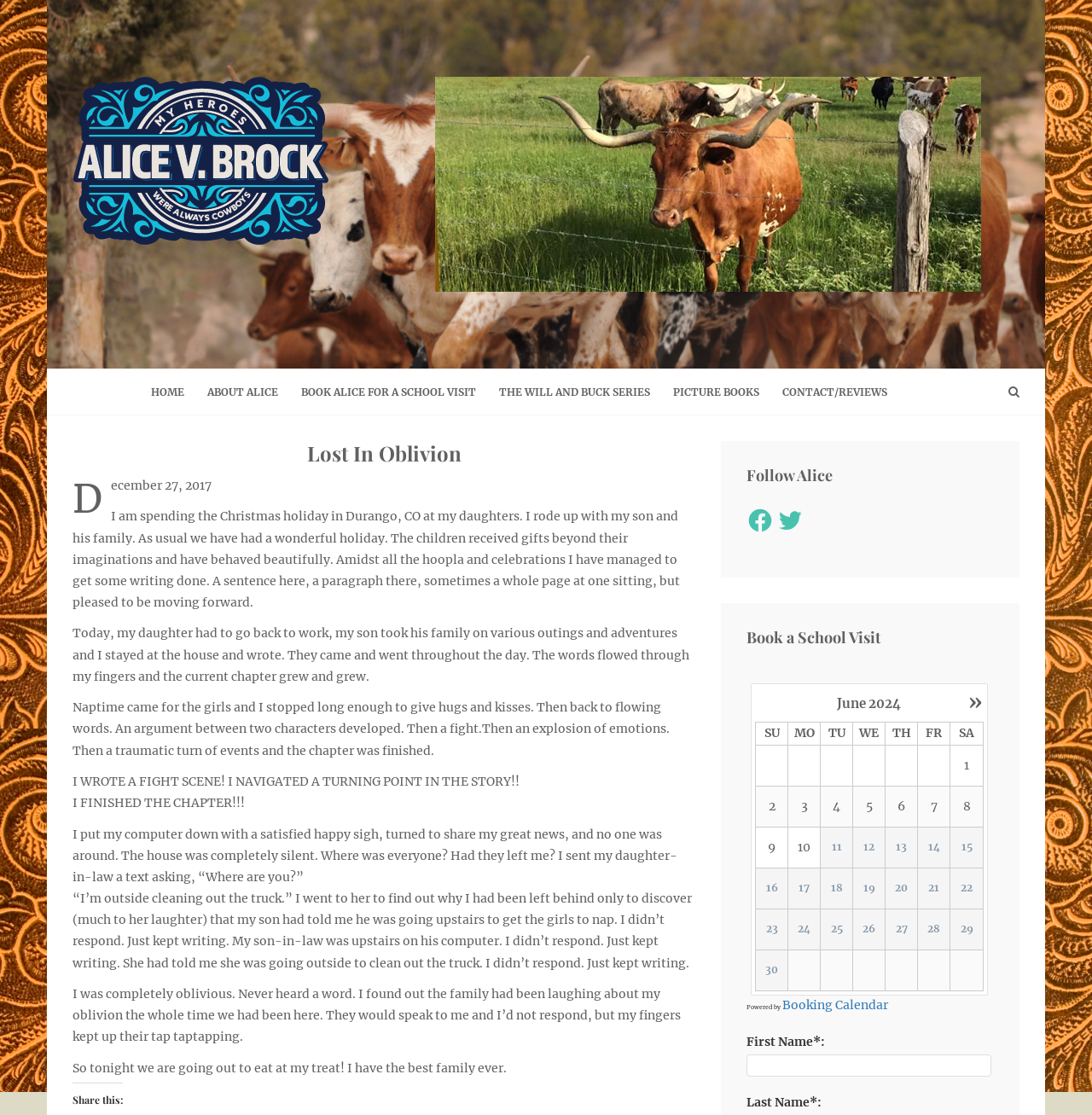Pinpoint the bounding box coordinates of the element that must be clicked to accomplish the following instruction: "Click the 'Home' link". The coordinates should be in the format of four float numbers between 0 and 1, i.e., [left, top, right, bottom].

None